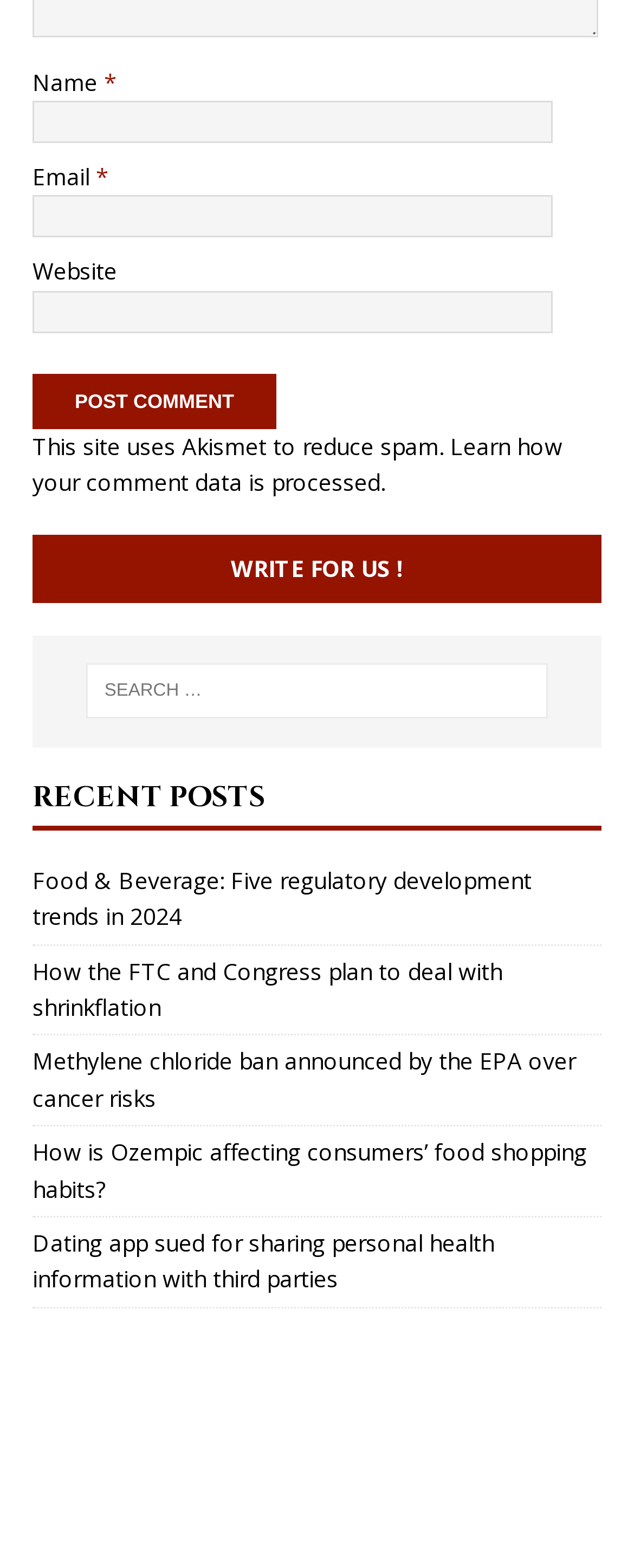Please identify the coordinates of the bounding box for the clickable region that will accomplish this instruction: "Enter your name".

[0.051, 0.064, 0.872, 0.091]